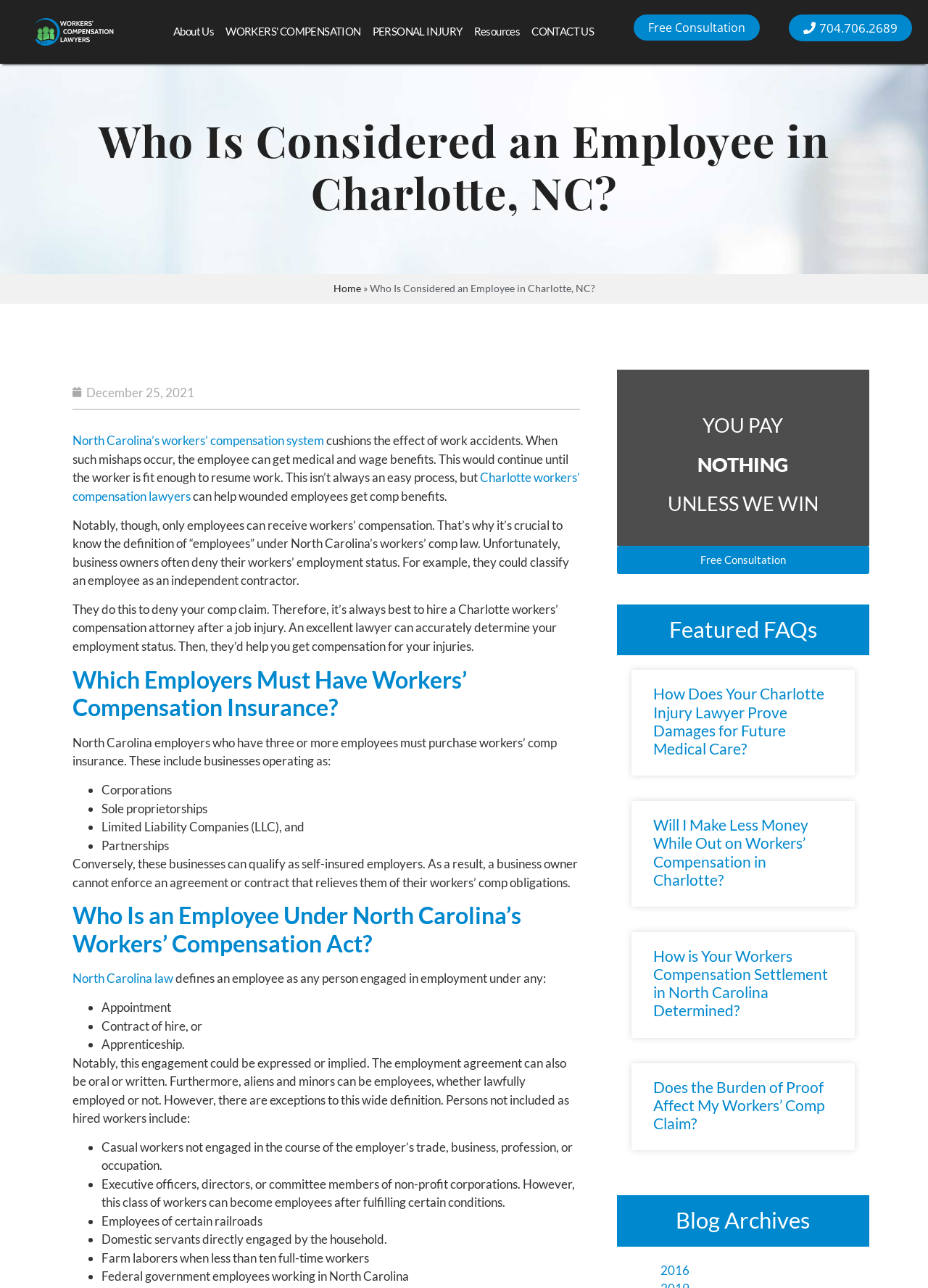Please identify the bounding box coordinates for the region that you need to click to follow this instruction: "Click on 'CONTACT US'".

[0.567, 0.011, 0.646, 0.037]